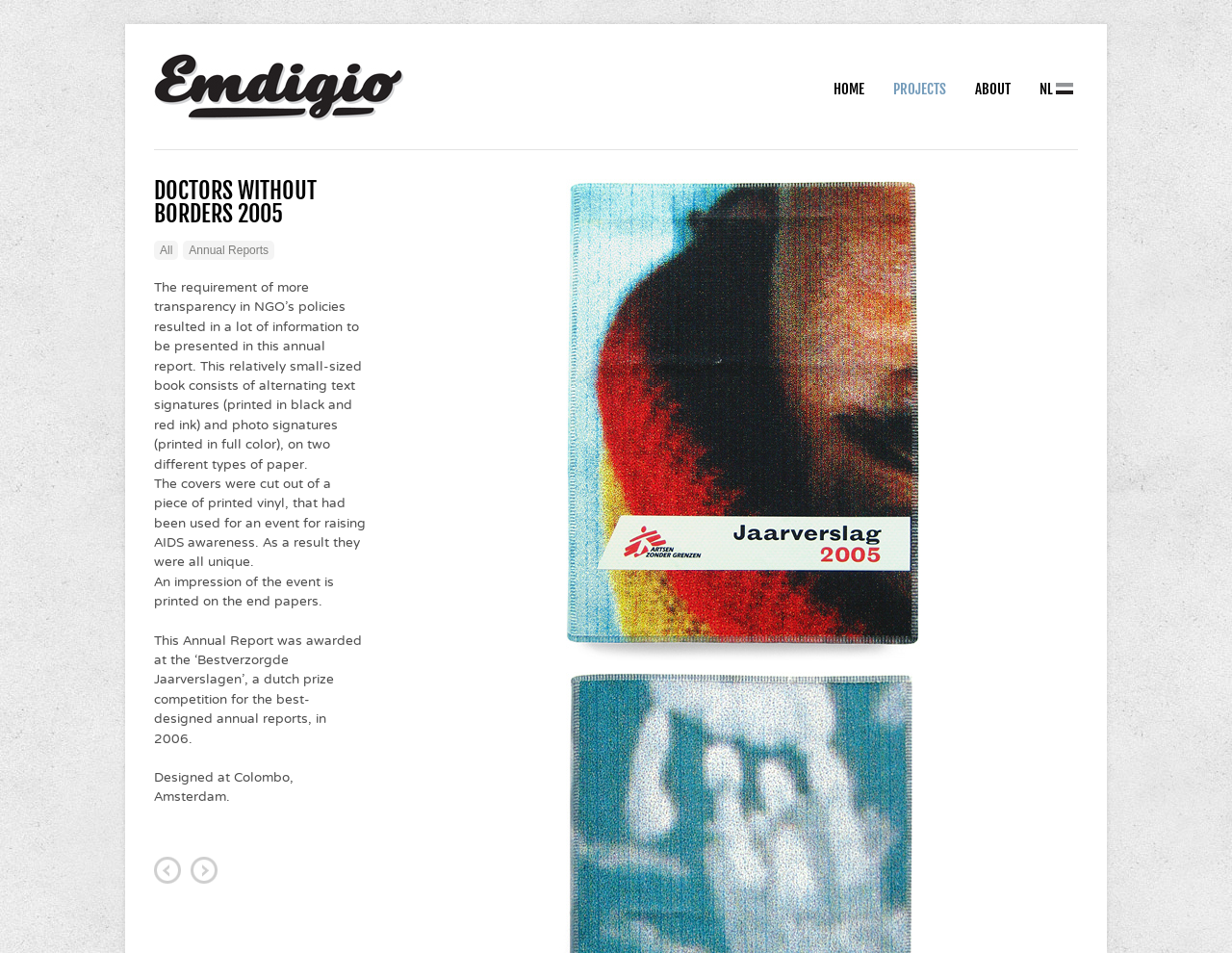What is the purpose of the event mentioned in the webpage?
Give a one-word or short phrase answer based on the image.

AIDS awareness